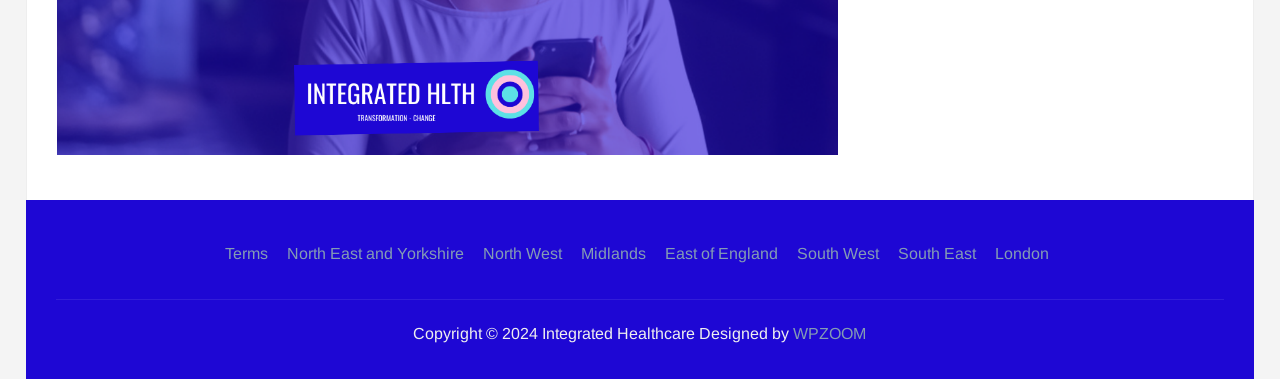How many regions are listed?
Using the image, answer in one word or phrase.

8